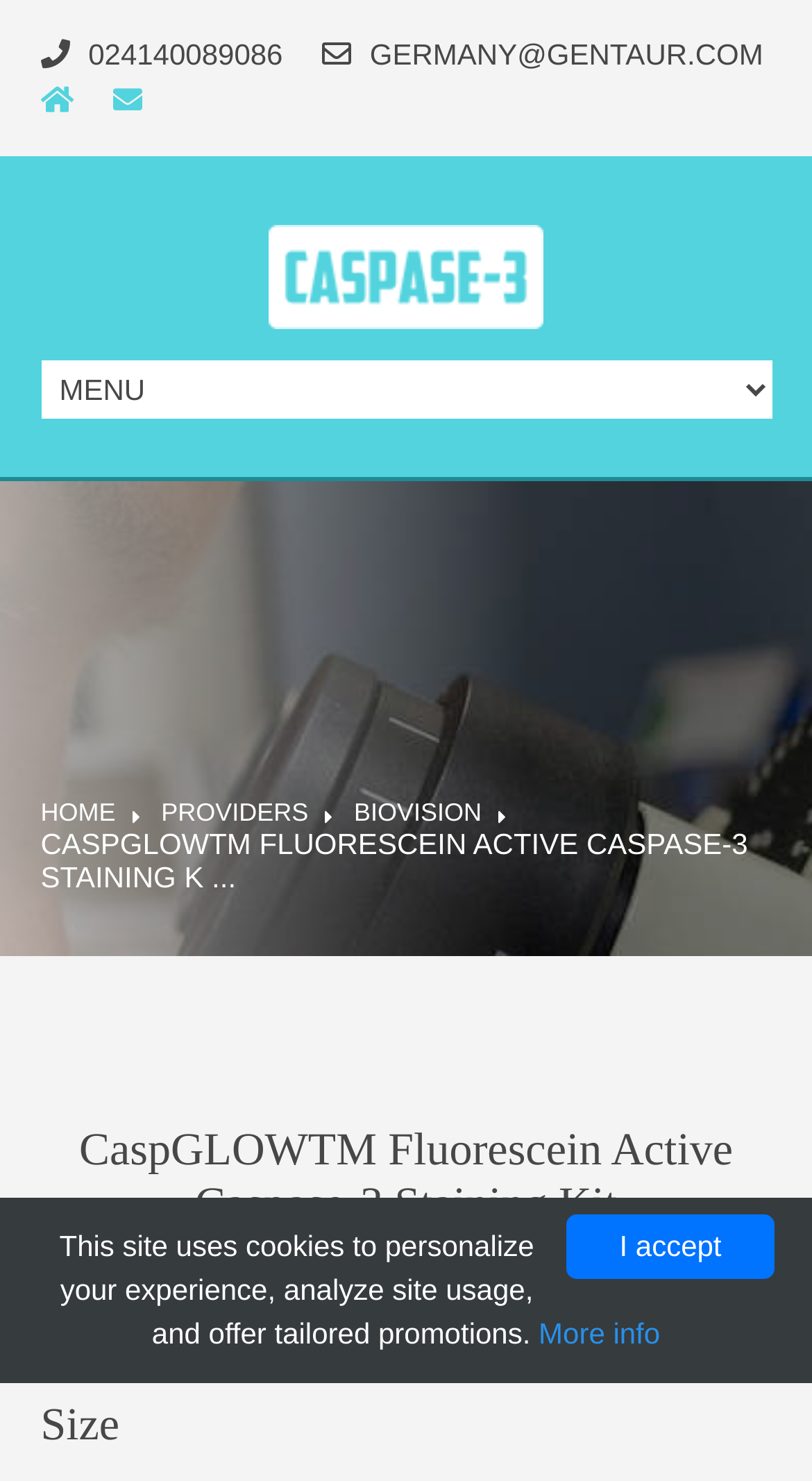What is the website's contact information?
Using the image as a reference, answer the question in detail.

The website's contact information can be found in the static text element with the text 'GERMANY@GENTAUR.COM'.